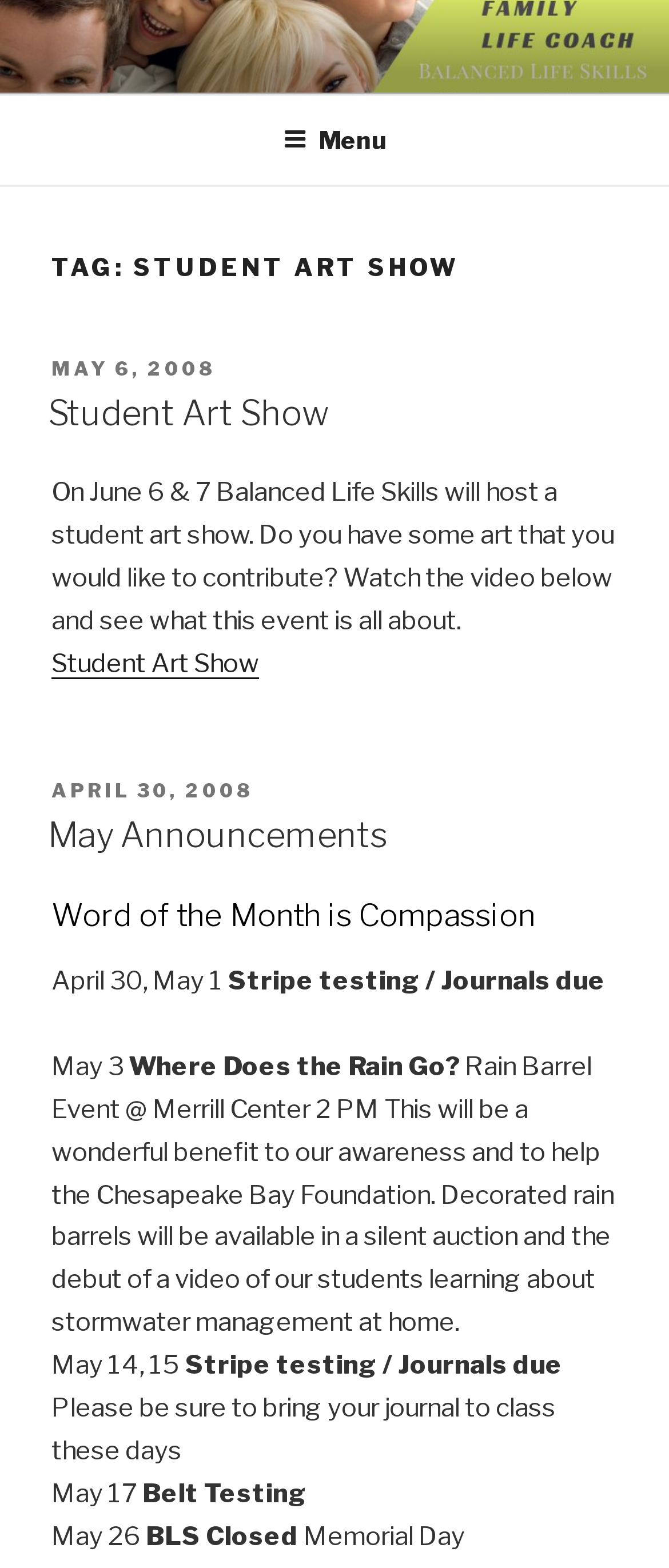Elaborate on the webpage's design and content in a detailed caption.

The webpage appears to be a blog or news page focused on a student art show. At the top, there is a navigation menu labeled "Top Menu" with a button to expand or collapse it. Below the navigation menu, there is a prominent heading that reads "TAG: STUDENT ART SHOW".

The main content of the page is divided into sections, each with a heading and a block of text. The first section has a heading "Student Art Show" and describes an event where students can showcase their art. There is a link to a video about the event.

Below this section, there are several announcements and reminders, each with a heading and a brief description. These include "May Announcements", "Word of the Month is Compassion", and several reminders about upcoming events, such as a rain barrel event, belt testing, and a closed day for Memorial Day. Each of these sections has a clear heading and a brief description of the event or announcement.

Throughout the page, there are several links to other pages or resources, including links to specific dates and events. The overall layout is organized and easy to follow, with clear headings and concise text.